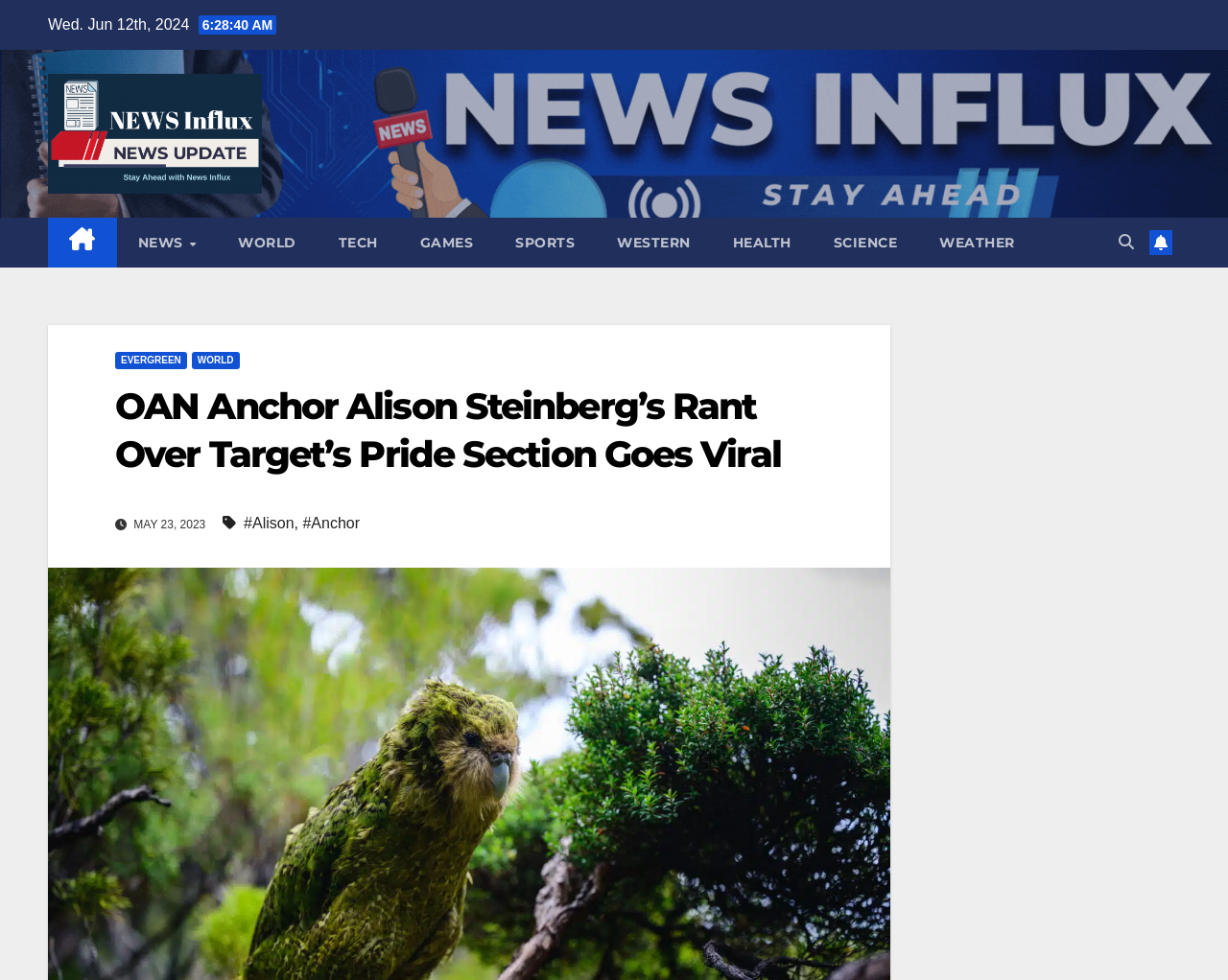Determine the main heading text of the webpage.

OAN Anchor Alison Steinberg’s Rant Over Target’s Pride Section Goes Viral